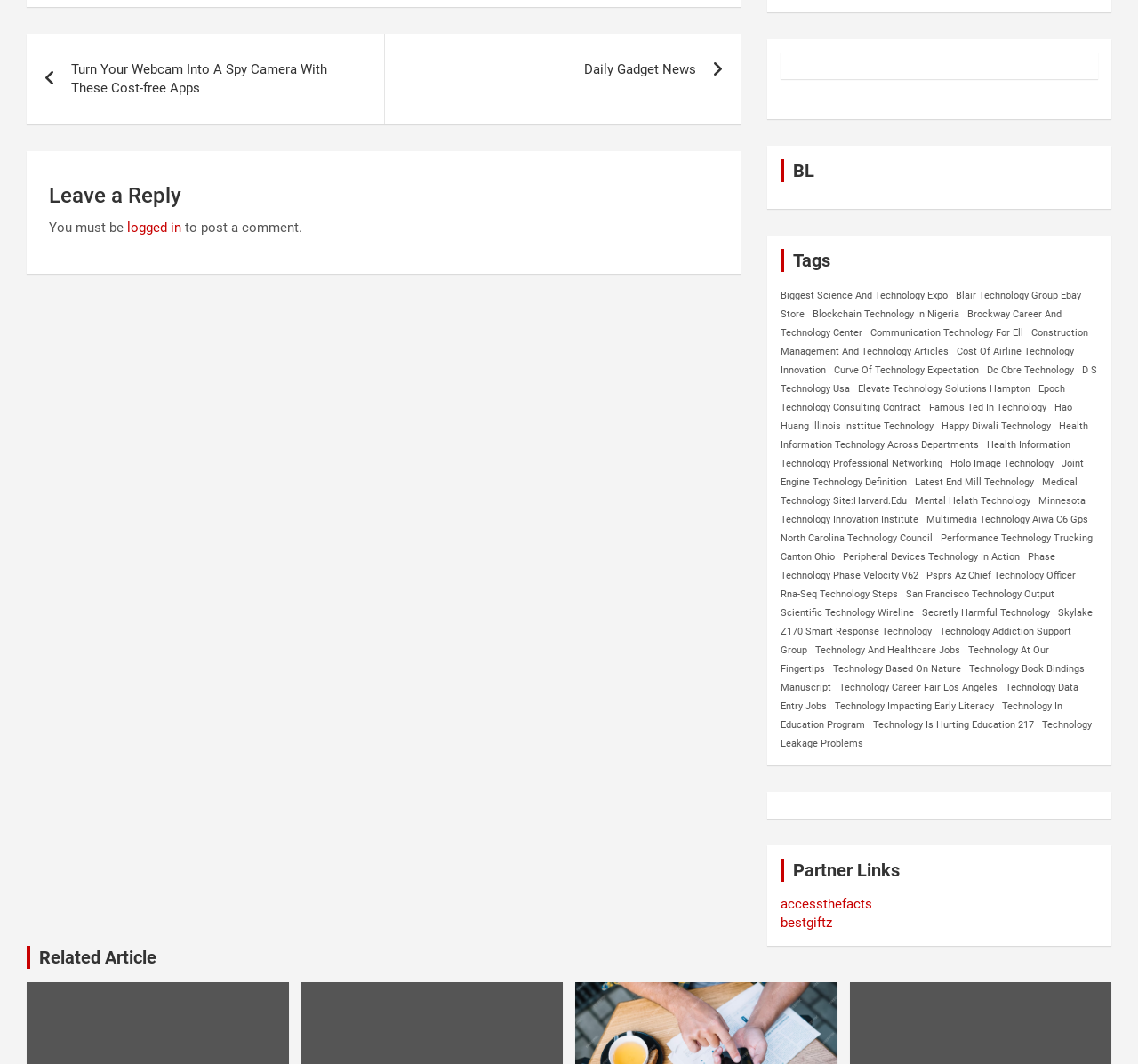What is the title of the post navigation section?
Please respond to the question with as much detail as possible.

The title of the post navigation section can be found in the navigation element with the heading 'Post navigation' at the top of the webpage.